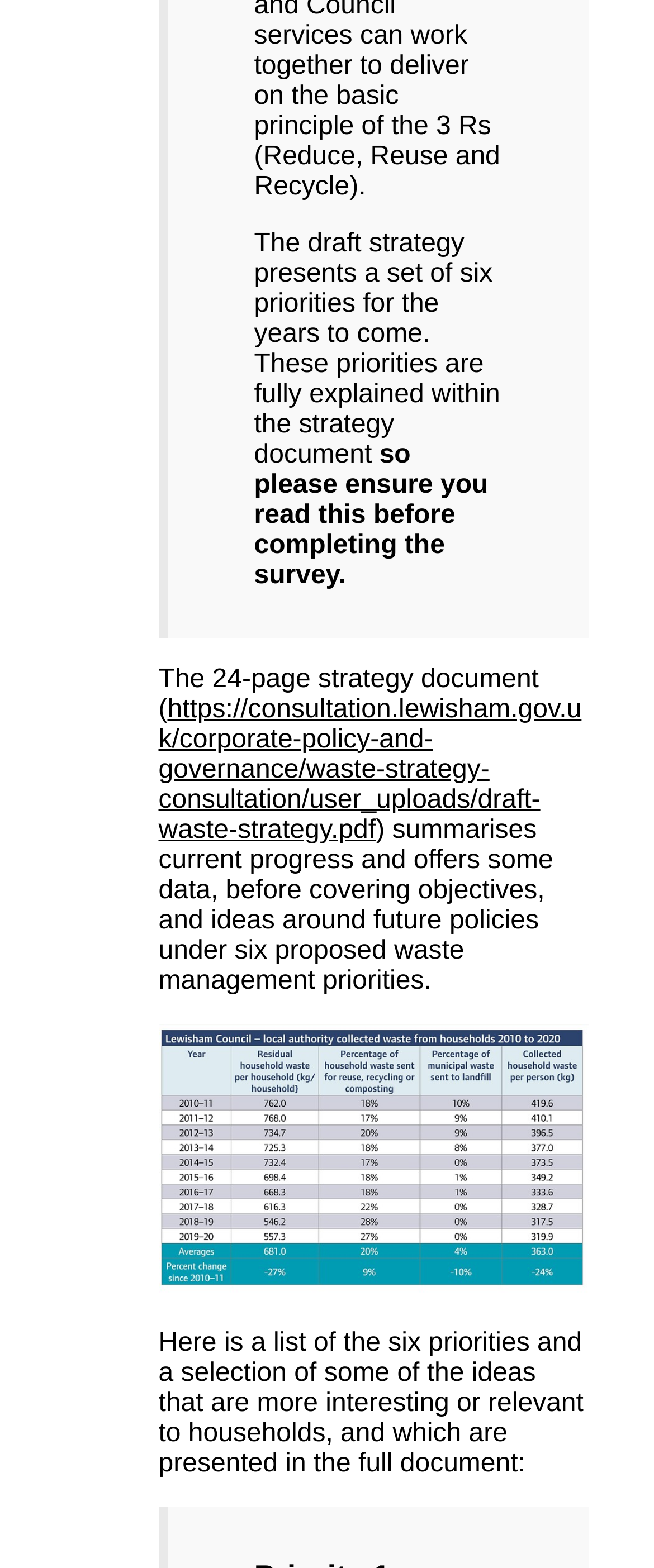Predict the bounding box coordinates for the UI element described as: "Screenshot_20210817-0615242287×1440 376 KB". The coordinates should be four float numbers between 0 and 1, presented as [left, top, right, bottom].

[0.242, 0.811, 0.899, 0.829]